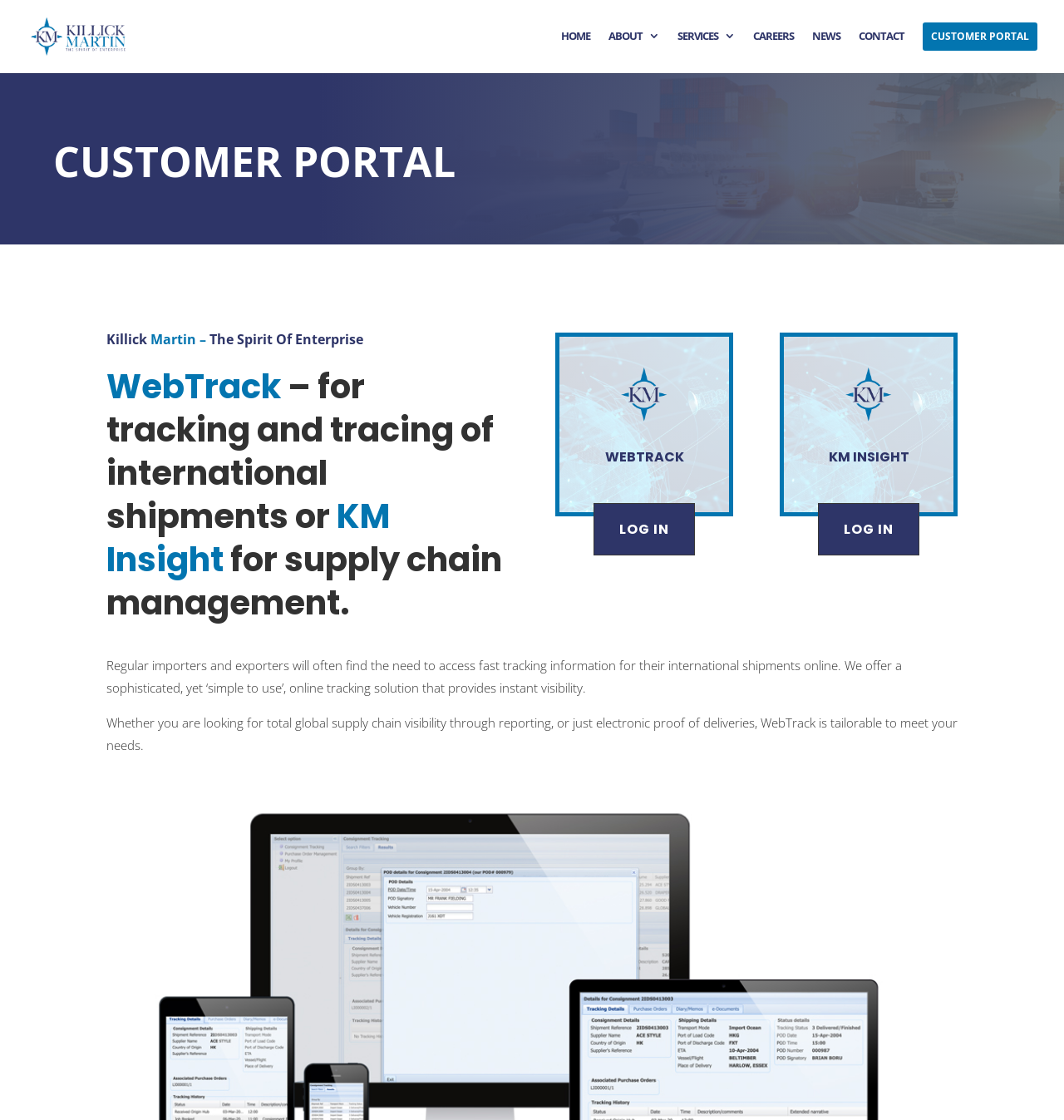What type of solution does WebTrack provide?
Using the image, give a concise answer in the form of a single word or short phrase.

Online tracking solution